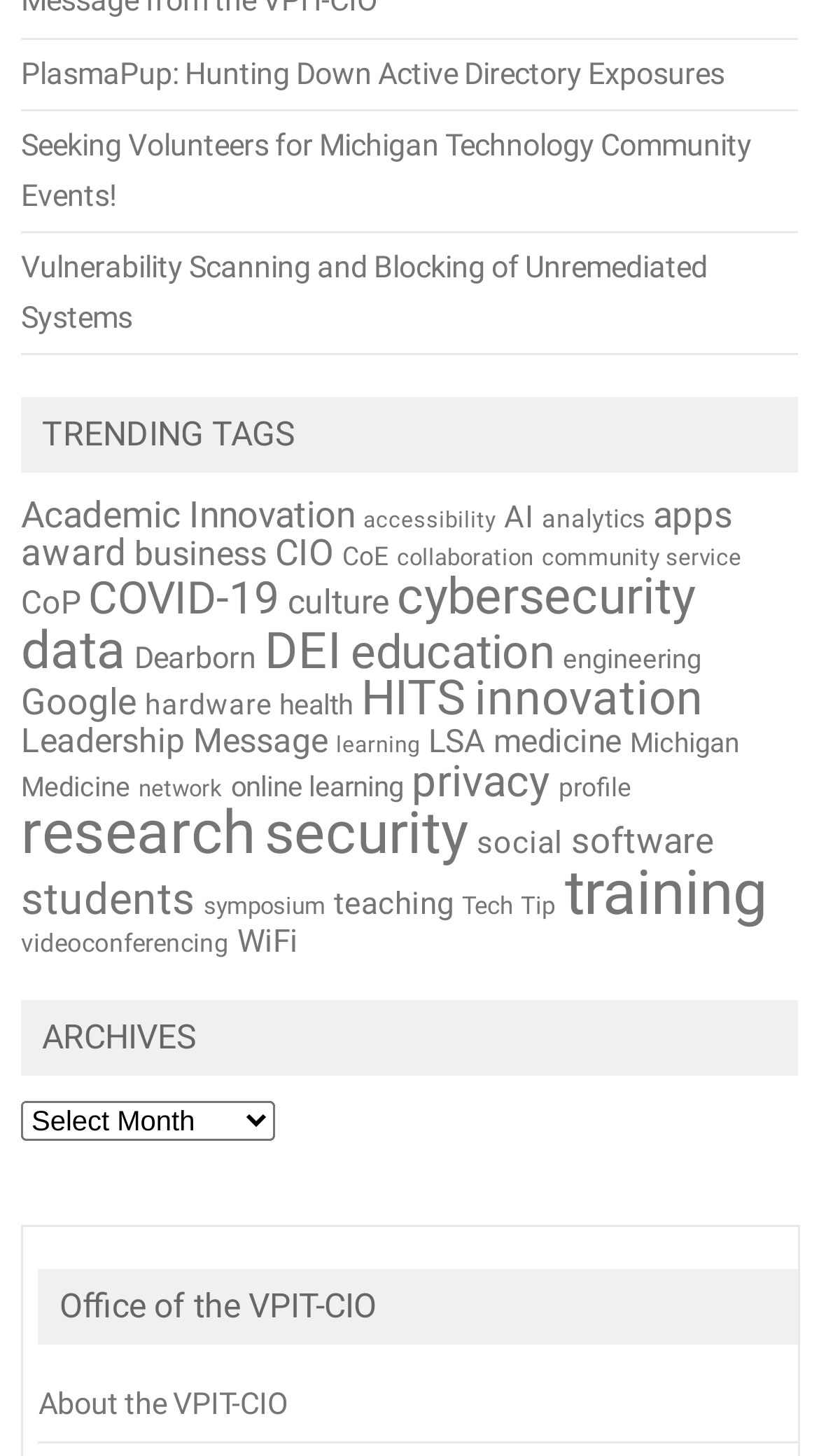Provide a single word or phrase answer to the question: 
What is the title of the office?

Office of the VPIT-CIO